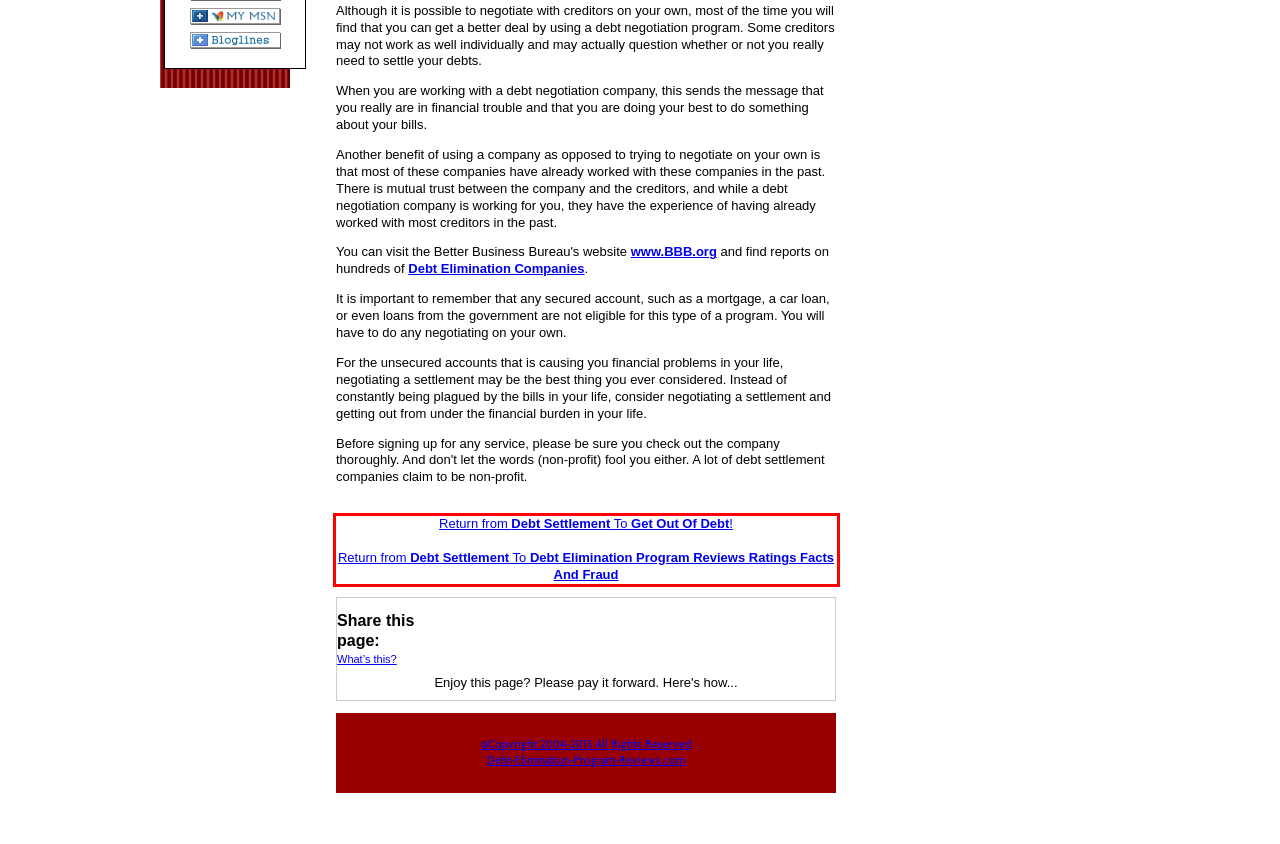Locate the red bounding box in the provided webpage screenshot and use OCR to determine the text content inside it.

Return from Debt Settlement To Get Out Of Debt! Return from Debt Settlement To Debt Elimination Program Reviews Ratings Facts And Fraud